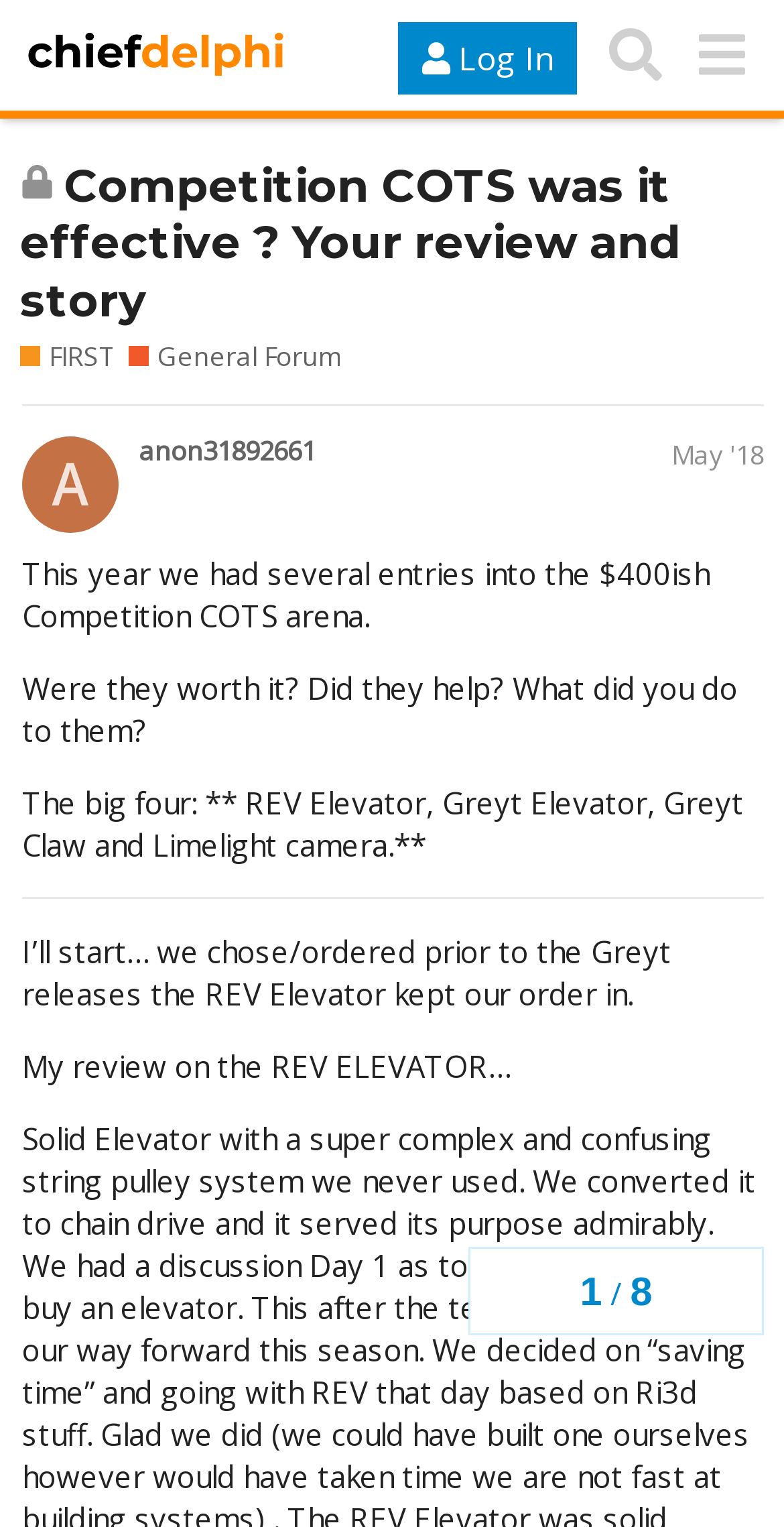What are the four components mentioned in the discussion? Please answer the question using a single word or phrase based on the image.

REV Elevator, Greyt Elevator, Greyt Claw, and Limelight camera